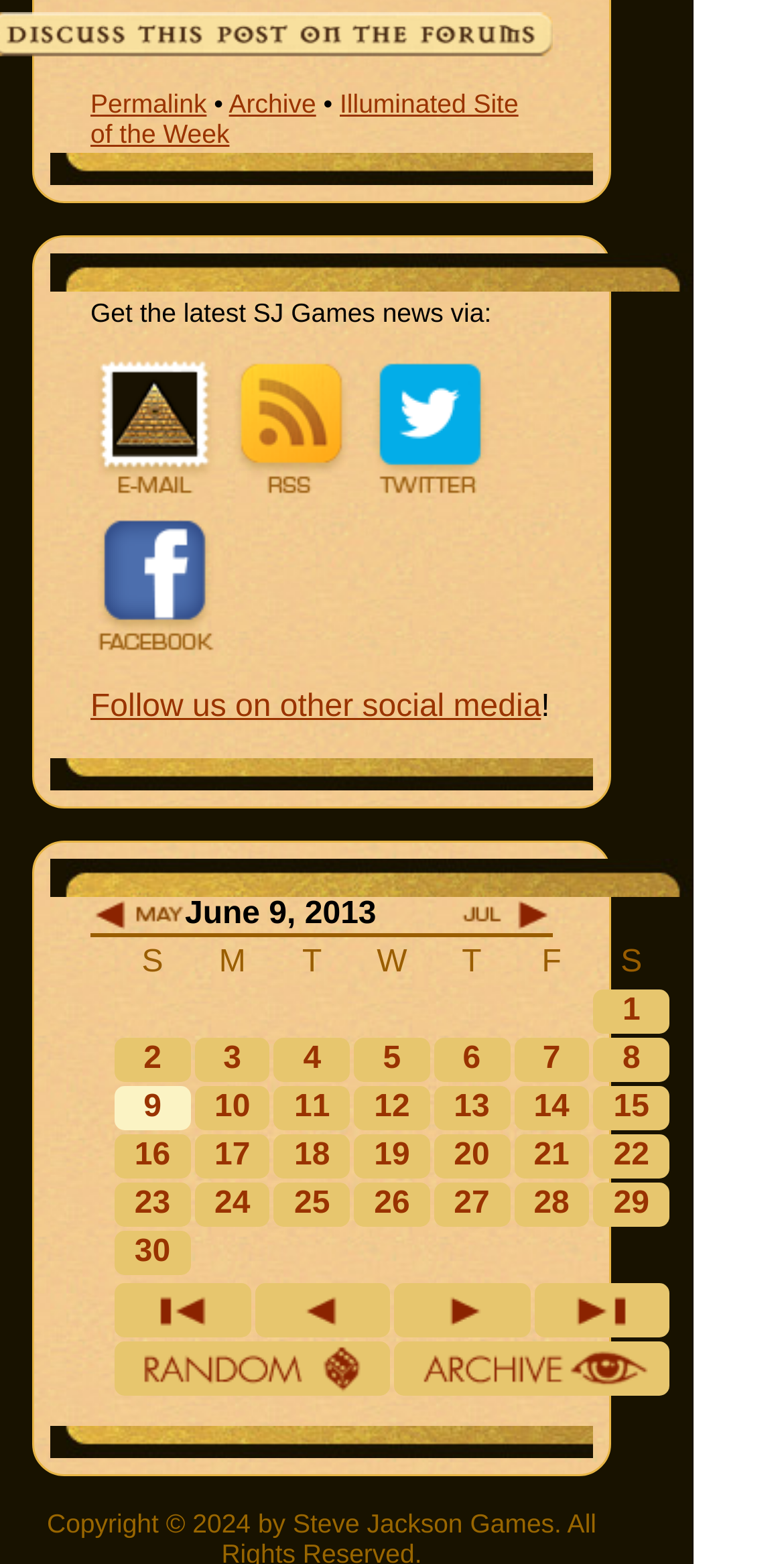Please indicate the bounding box coordinates for the clickable area to complete the following task: "Get the latest news via RSS". The coordinates should be specified as four float numbers between 0 and 1, i.e., [left, top, right, bottom].

[0.291, 0.226, 0.455, 0.32]